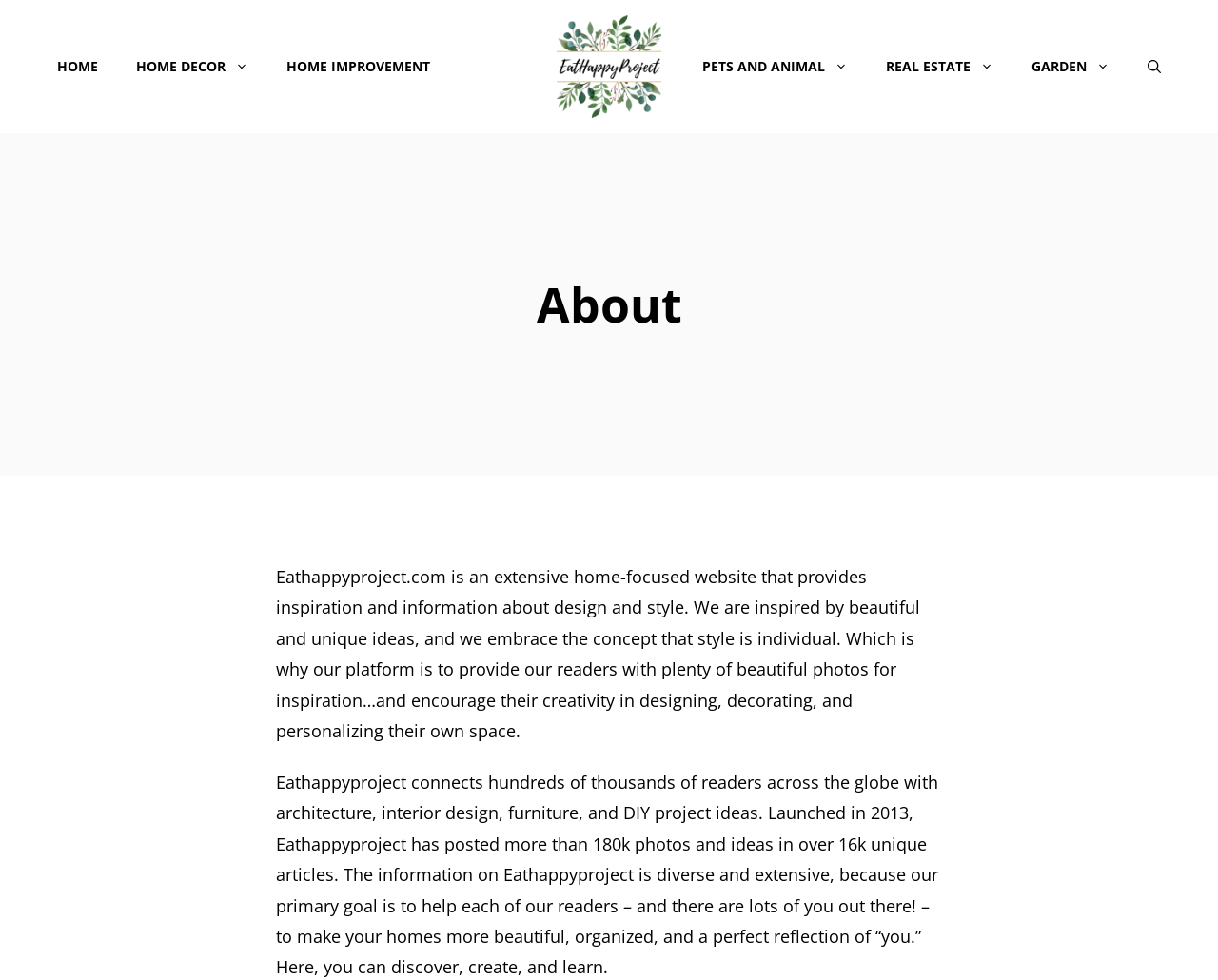Provide your answer in one word or a succinct phrase for the question: 
What is the purpose of EatHappyProject?

To provide inspiration and information about design and style